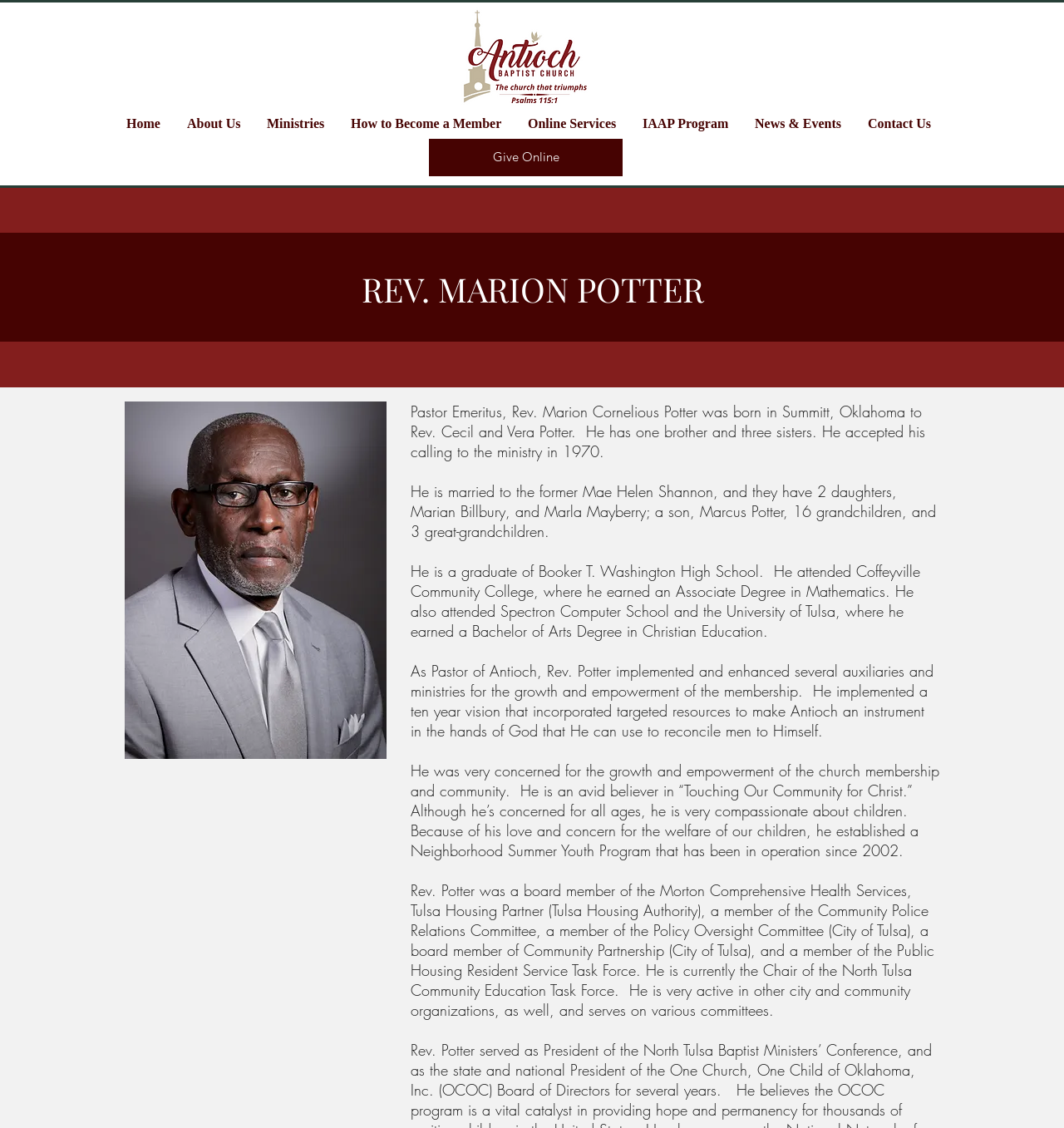What is Rev. Potter's concern for?
Based on the image, respond with a single word or phrase.

children